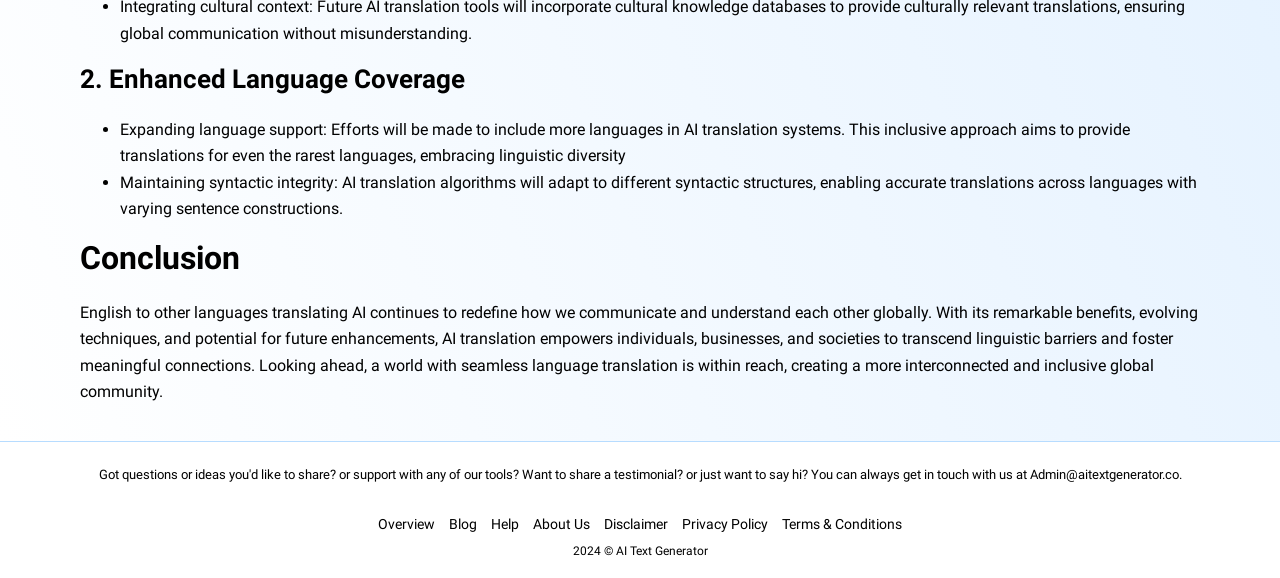What is the purpose of AI translation systems?
Please provide a full and detailed response to the question.

I inferred the purpose of AI translation systems by reading the text content of the StaticText element with the bounding box coordinates [0.094, 0.207, 0.883, 0.286]. The text content mentions 'Expanding language support: Efforts will be made to include more languages in AI translation systems.' This suggests that the purpose of AI translation systems is to provide translations for various languages.